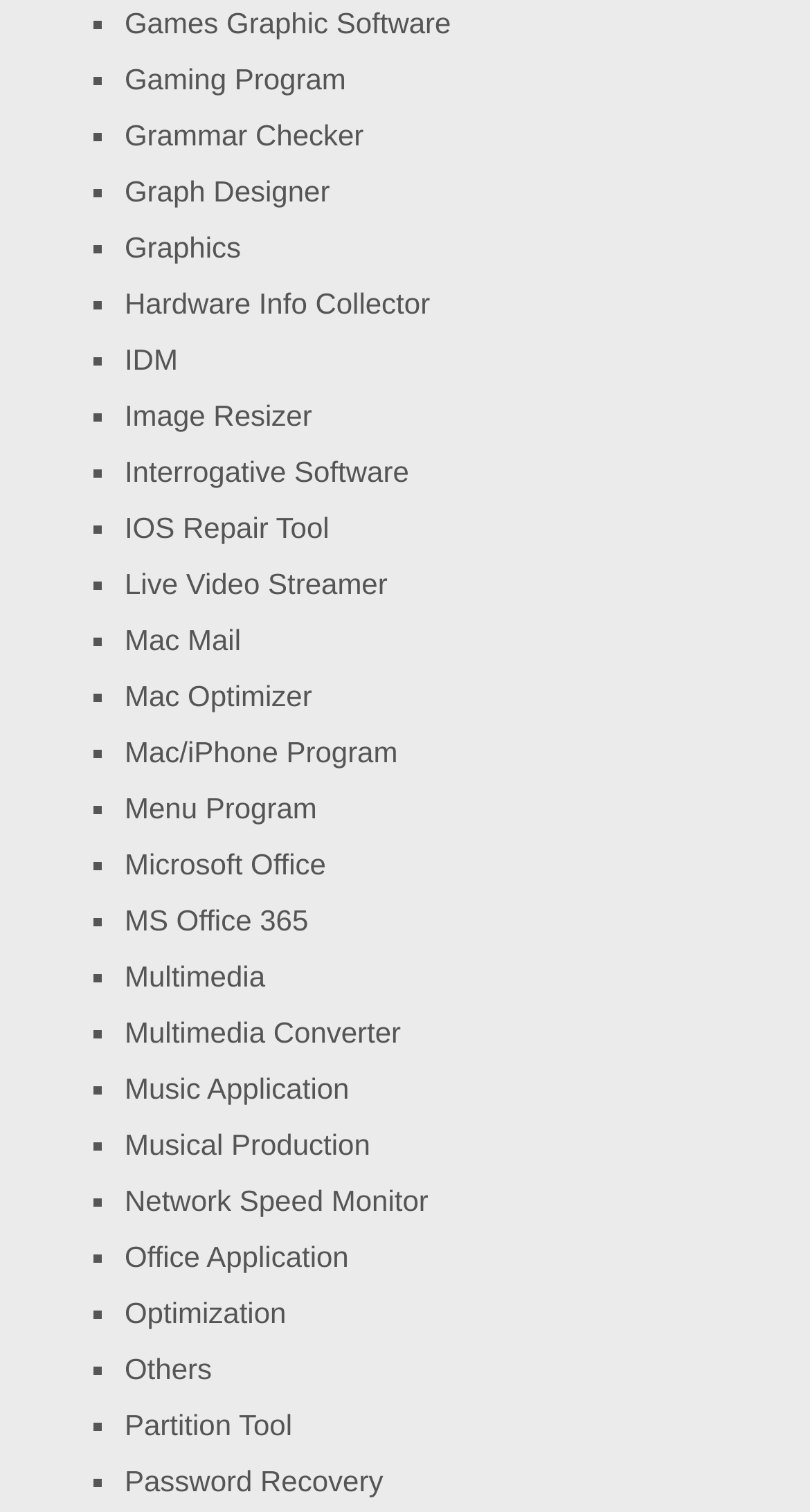Please specify the bounding box coordinates for the clickable region that will help you carry out the instruction: "View Office Application".

[0.154, 0.821, 0.431, 0.843]